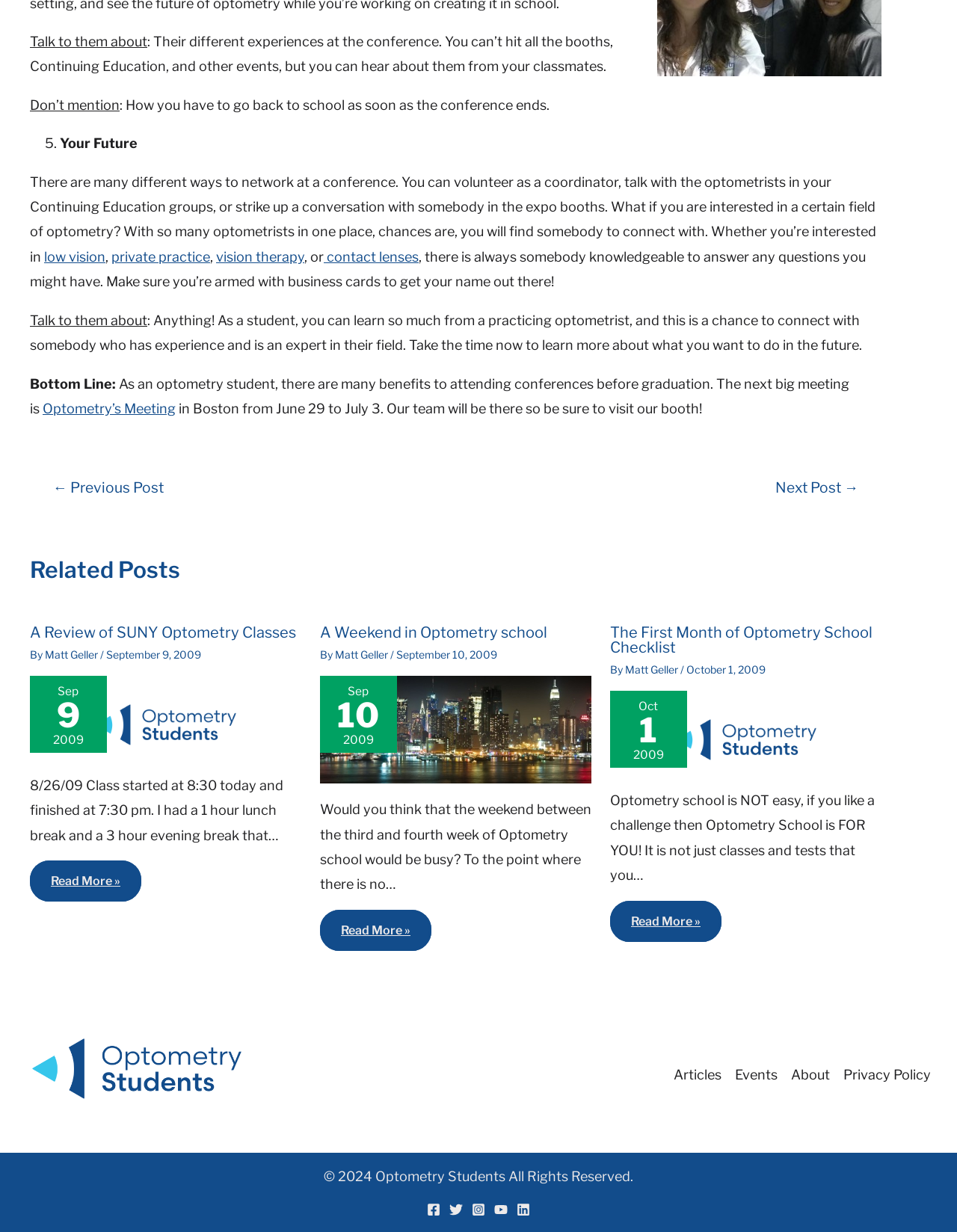Select the bounding box coordinates of the element I need to click to carry out the following instruction: "Go to the 'Next Post'".

[0.788, 0.39, 0.92, 0.402]